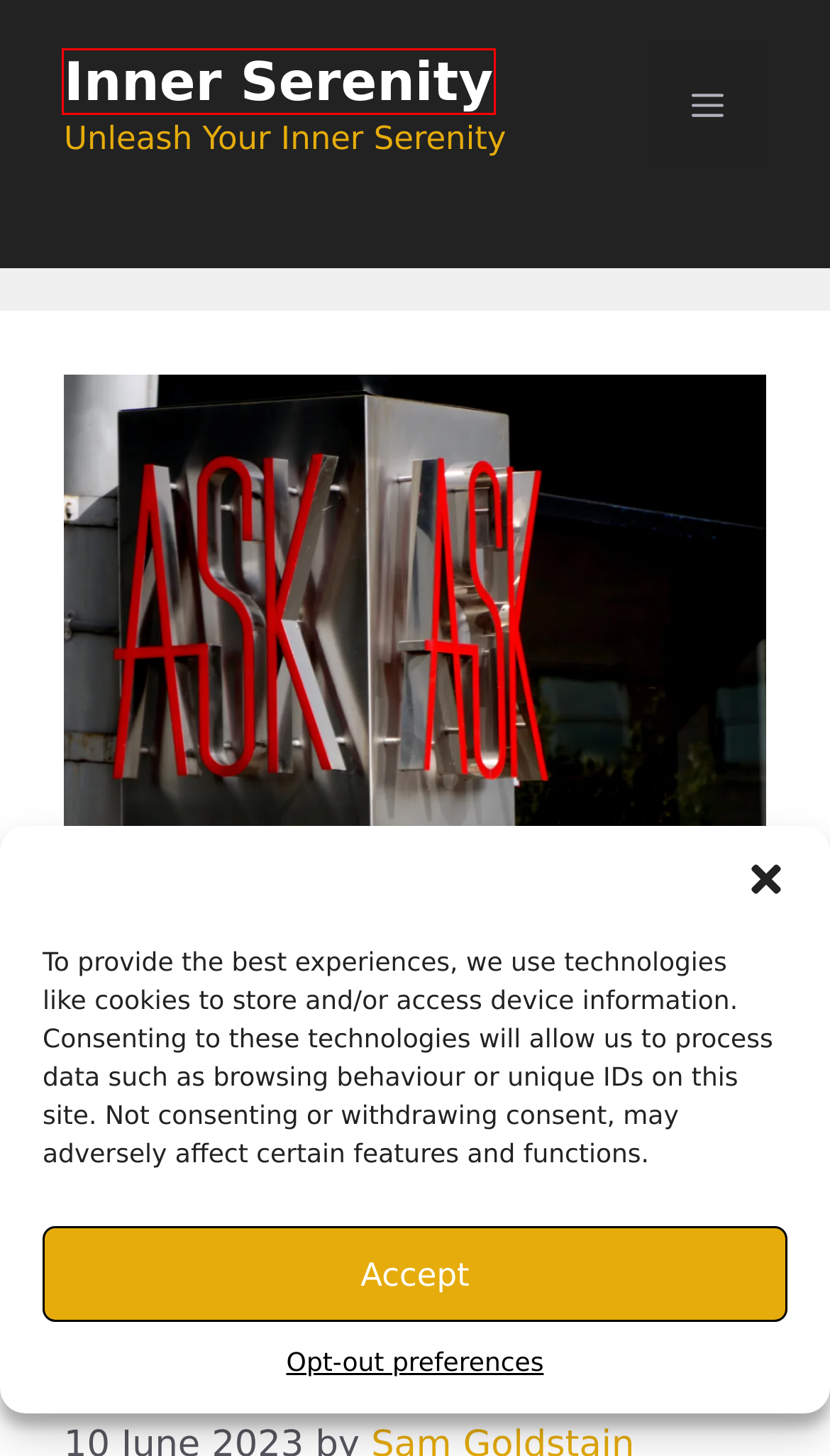Look at the screenshot of a webpage where a red bounding box surrounds a UI element. Your task is to select the best-matching webpage description for the new webpage after you click the element within the bounding box. The available options are:
A. Opt-out preferences - Inner Serenity
B. GeneratePress - The perfect foundation for your WordPress website.
C. Sam Goldstain, Author at Inner Serenity
D. Mindfulness Poems - Inner Serenity
E. Mindfulness Archives - Inner Serenity
F. Mindfulness Retreats for Families - Inner Serenity
G. Inner Serenity - Unleash Your Inner Serenity
H. Daily Mindfulness Questions - Inner Serenity

G